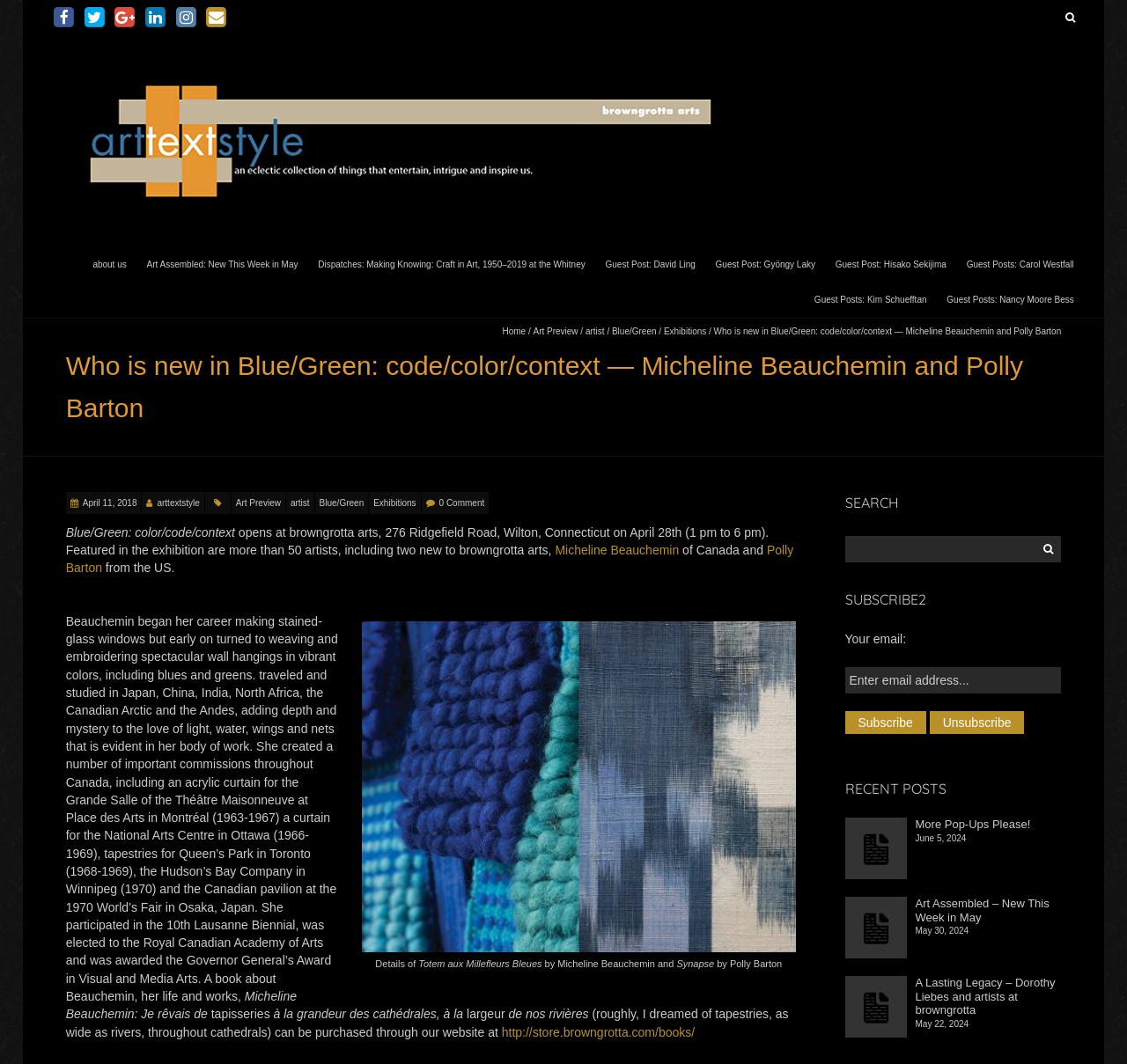What is the name of the exhibition?
Please ensure your answer is as detailed and informative as possible.

The exhibition name can be found in the static text element at the top of the webpage, which reads 'Blue/Green: color/code/context opens at browngrotta arts, 276 Ridgefield Road, Wilton, Connecticut on April 28th (1 pm to 6 pm). Featured in the exhibition are more than 50 artists, including two'.